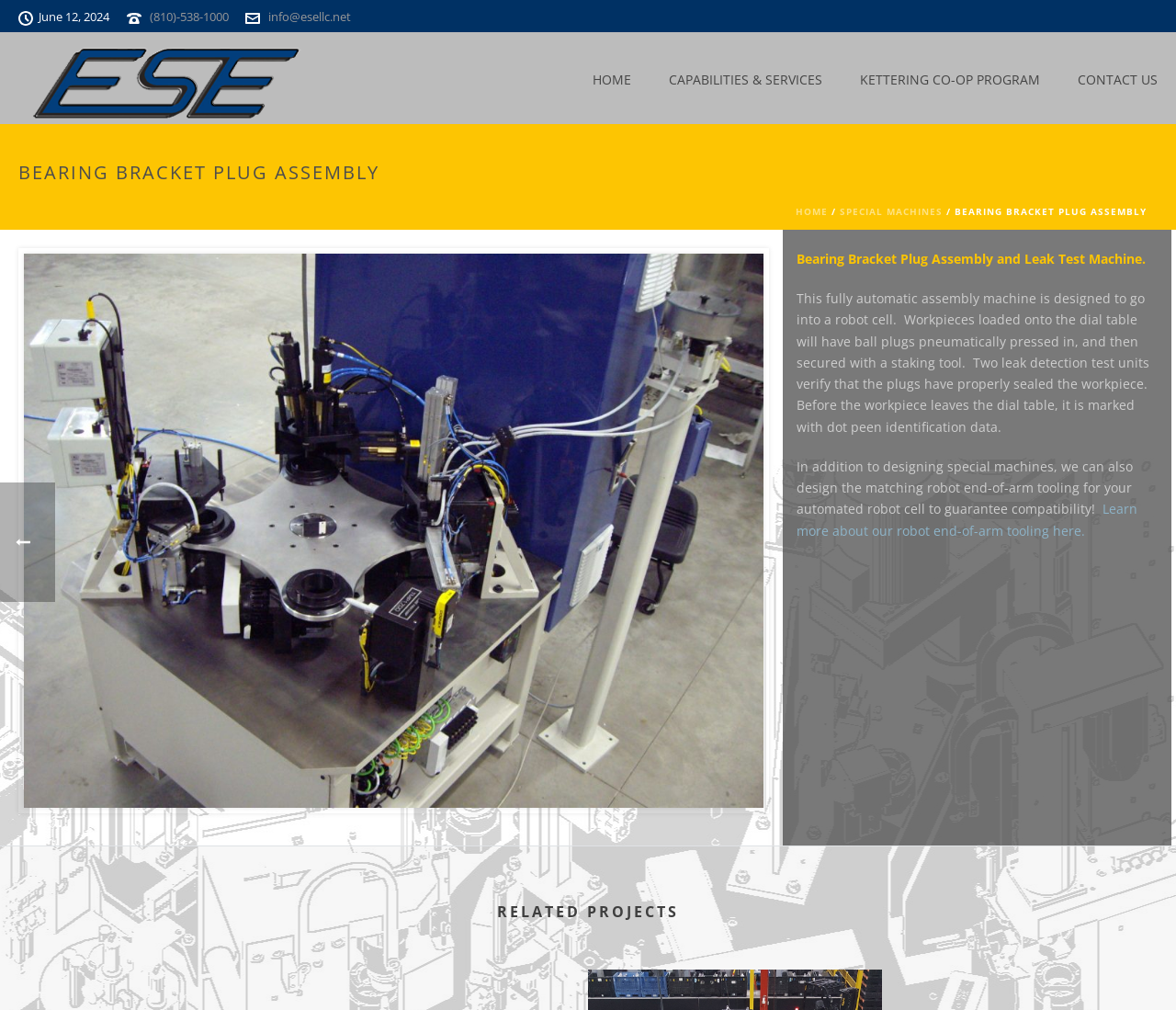Deliver a detailed narrative of the webpage's visual and textual elements.

This webpage is about the Bearing Bracket Plug Assembly, a product offered by ESE LLC, an engineering support company for manufacturing. 

At the top left of the page, there is a small image, followed by the date "June 12, 2024" and another small image. Then, there are two links, "(810)-538-1000" and "info@esellc.net", which are likely contact information. 

Below these elements, there is a navigation menu with links to "HOME", "CAPABILITIES & SERVICES", "KETTERING CO-OP PROGRAM", and "CONTACT US". 

To the right of the navigation menu, there is a large image with the text "ESE IS AUTOMATION SUPPORT FOR MANUFACTURING". 

The main content of the page starts with a heading "BEARING BRACKET PLUG ASSEMBLY" and a breadcrumb navigation with links to "HOME" and "SPECIAL MACHINES". 

Below the breadcrumb navigation, there is a large figure that takes up most of the page, which is a bearing bracket plug assembly and leak test machine. The figure has a link to more information about the machine. 

There are three paragraphs of text that describe the machine's functionality, including its ability to assemble and leak test workpieces, and its compatibility with robot end-of-arm tooling. The last paragraph has a link to learn more about the robot end-of-arm tooling. 

Finally, at the bottom of the page, there is a section titled "RELATED PROJECTS" with a small image.